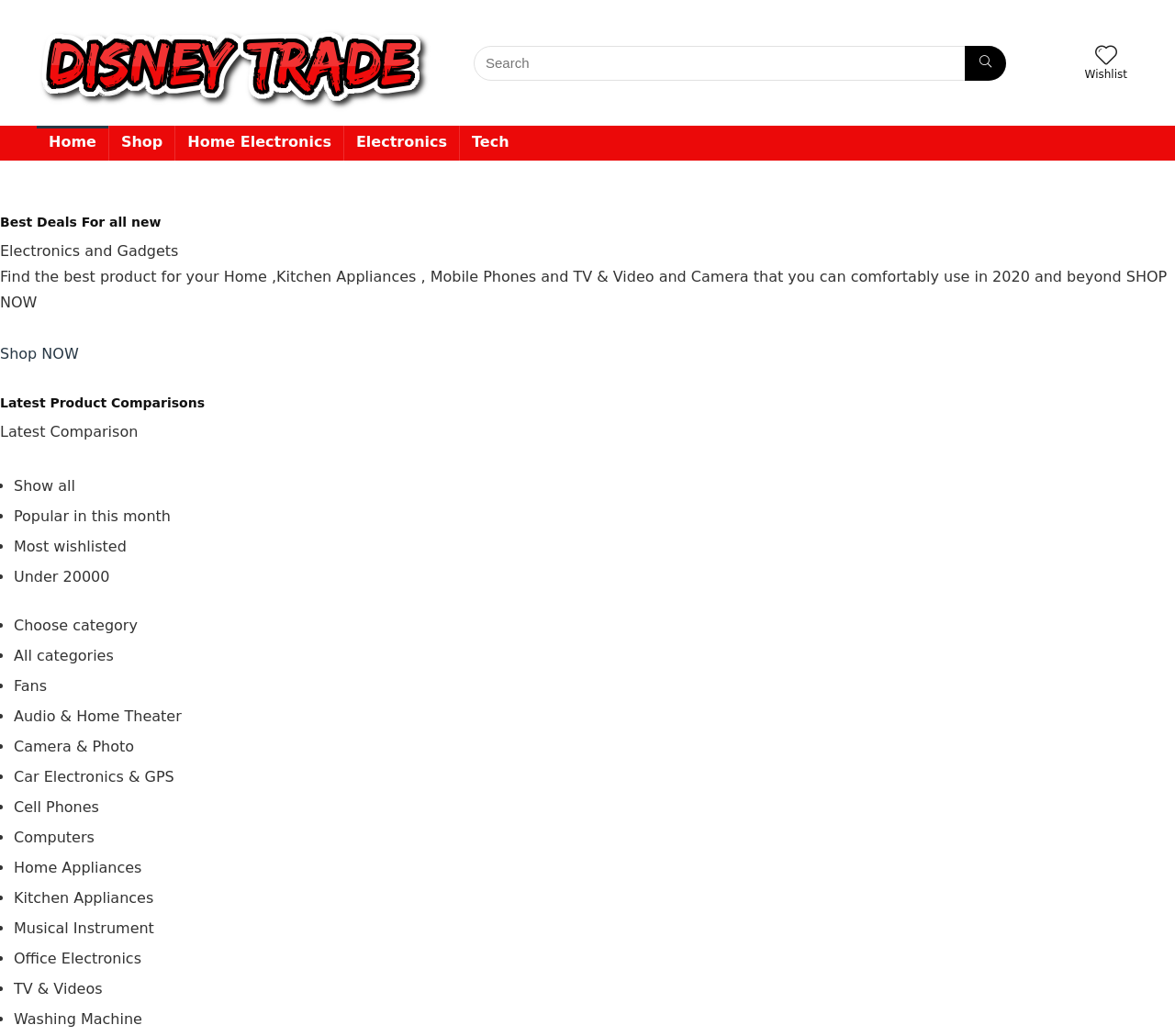Use a single word or phrase to respond to the question:
What categories are available for product comparison?

Multiple categories